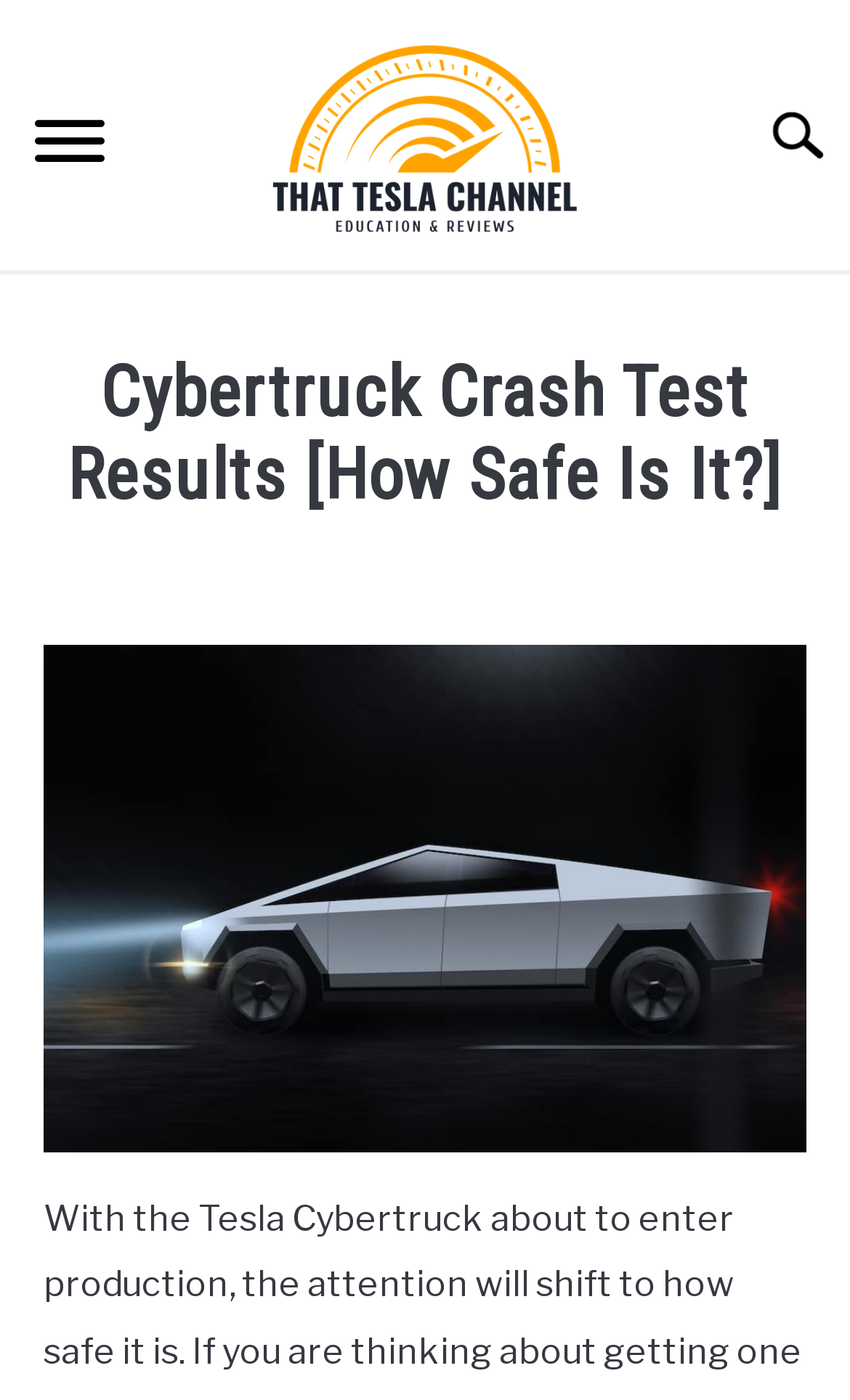Identify the bounding box coordinates of the region that should be clicked to execute the following instruction: "Go to the home page".

[0.285, 0.194, 0.715, 0.267]